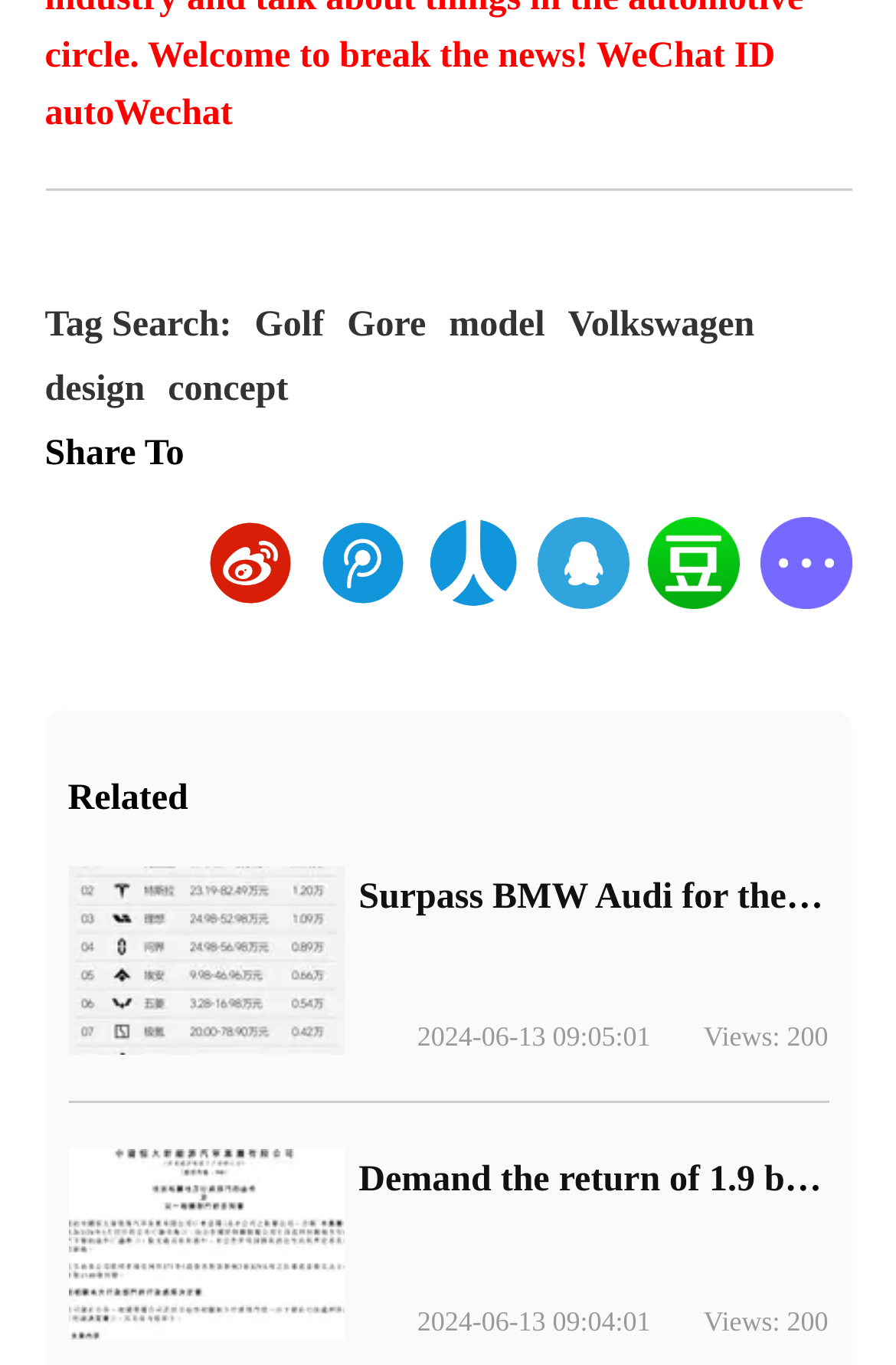Locate the UI element described by aria-label="Open search" and provide its bounding box coordinates. Use the format (top-left x, top-left y, bottom-right x, bottom-right y) with all values as floating point numbers between 0 and 1.

None